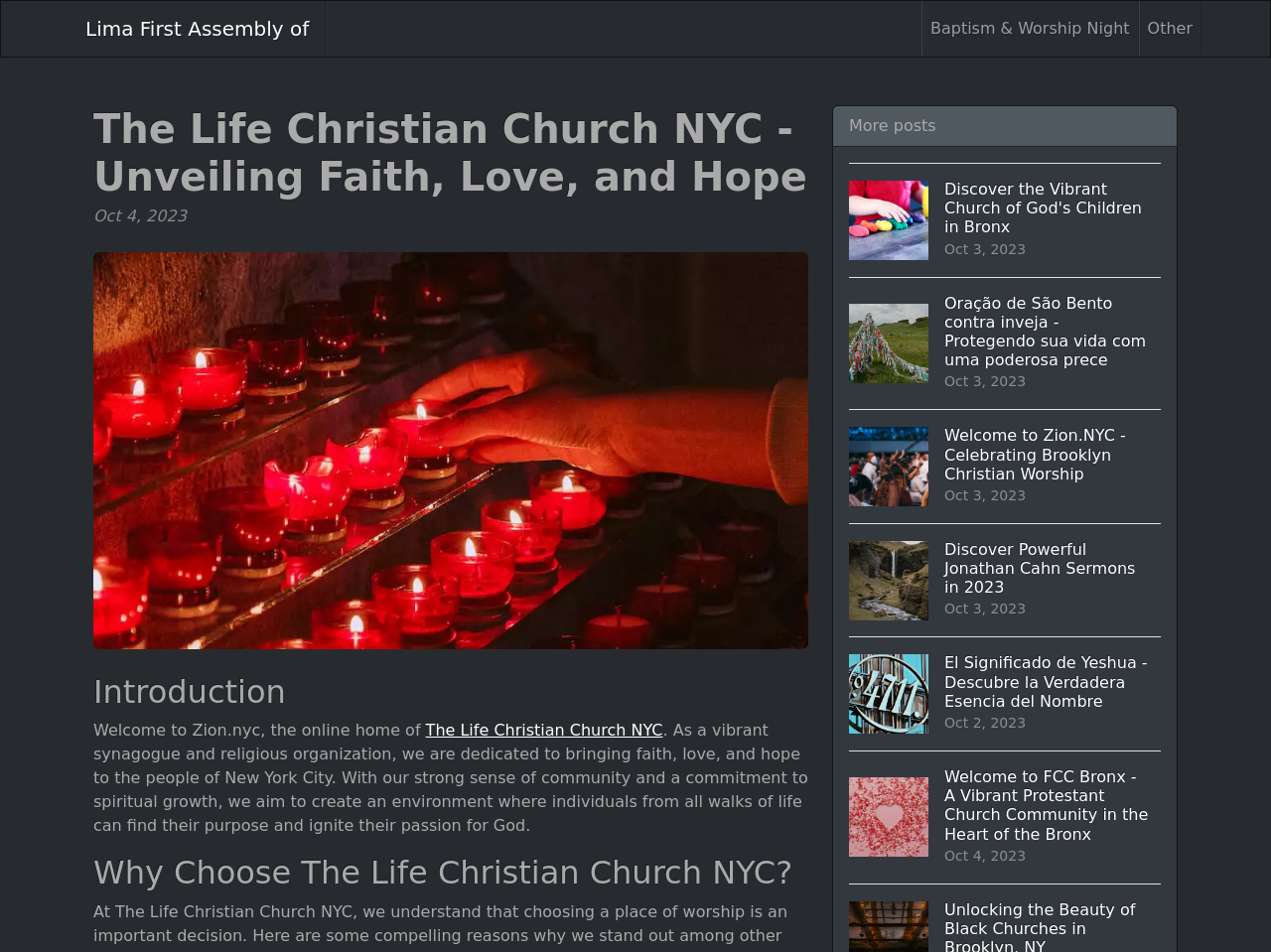Please provide a comprehensive response to the question below by analyzing the image: 
What is the purpose of The Life Christian Church NYC?

I read the static text element with the text 'As a vibrant synagogue and religious organization, we are dedicated to bringing faith, love, and hope to the people of New York City...', which indicates that the purpose of The Life Christian Church NYC is to bring faith, love, and hope to the people of New York City.